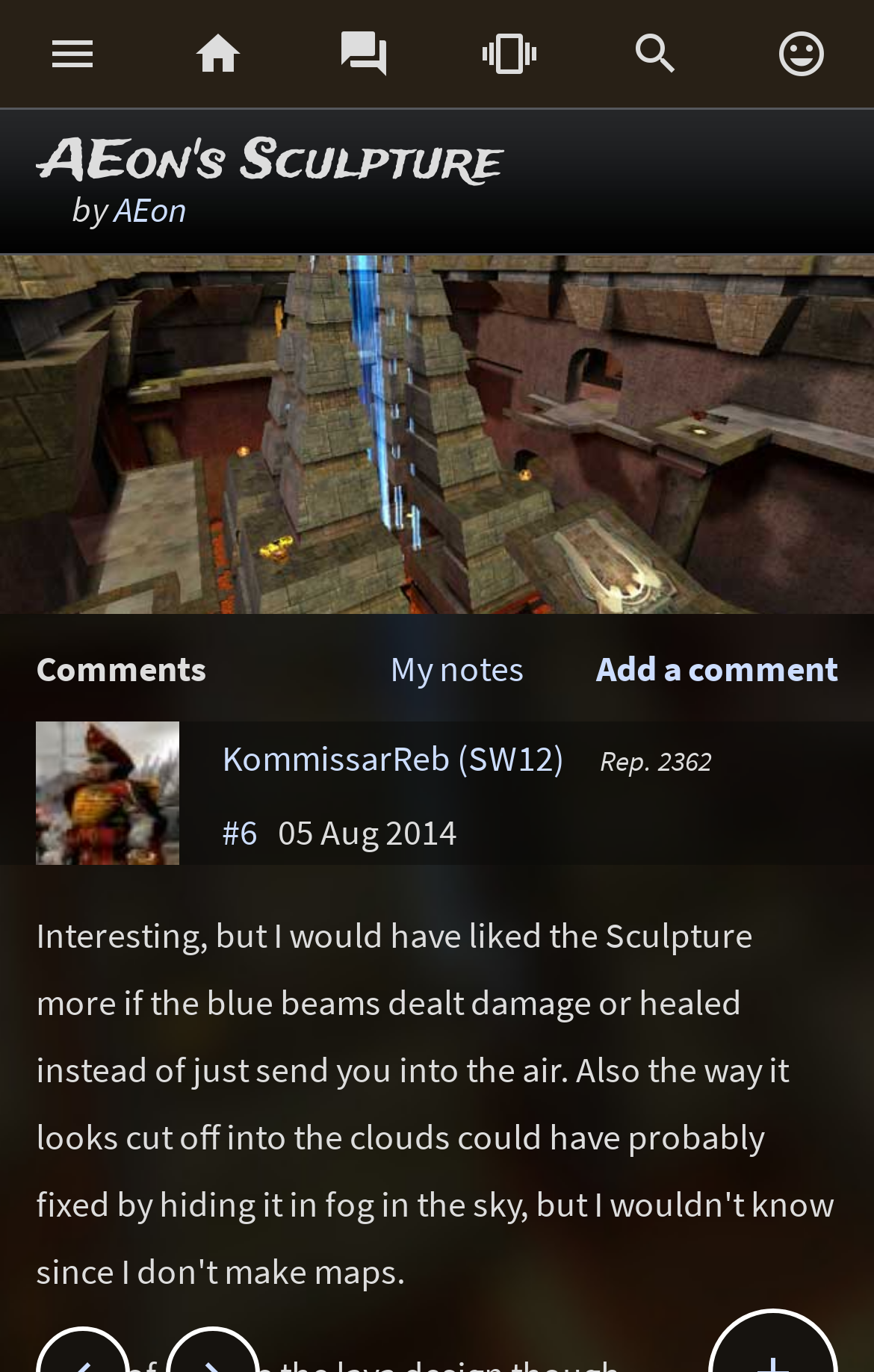Locate the bounding box coordinates of the area you need to click to fulfill this instruction: 'Add a comment'. The coordinates must be in the form of four float numbers ranging from 0 to 1: [left, top, right, bottom].

[0.682, 0.47, 0.959, 0.503]